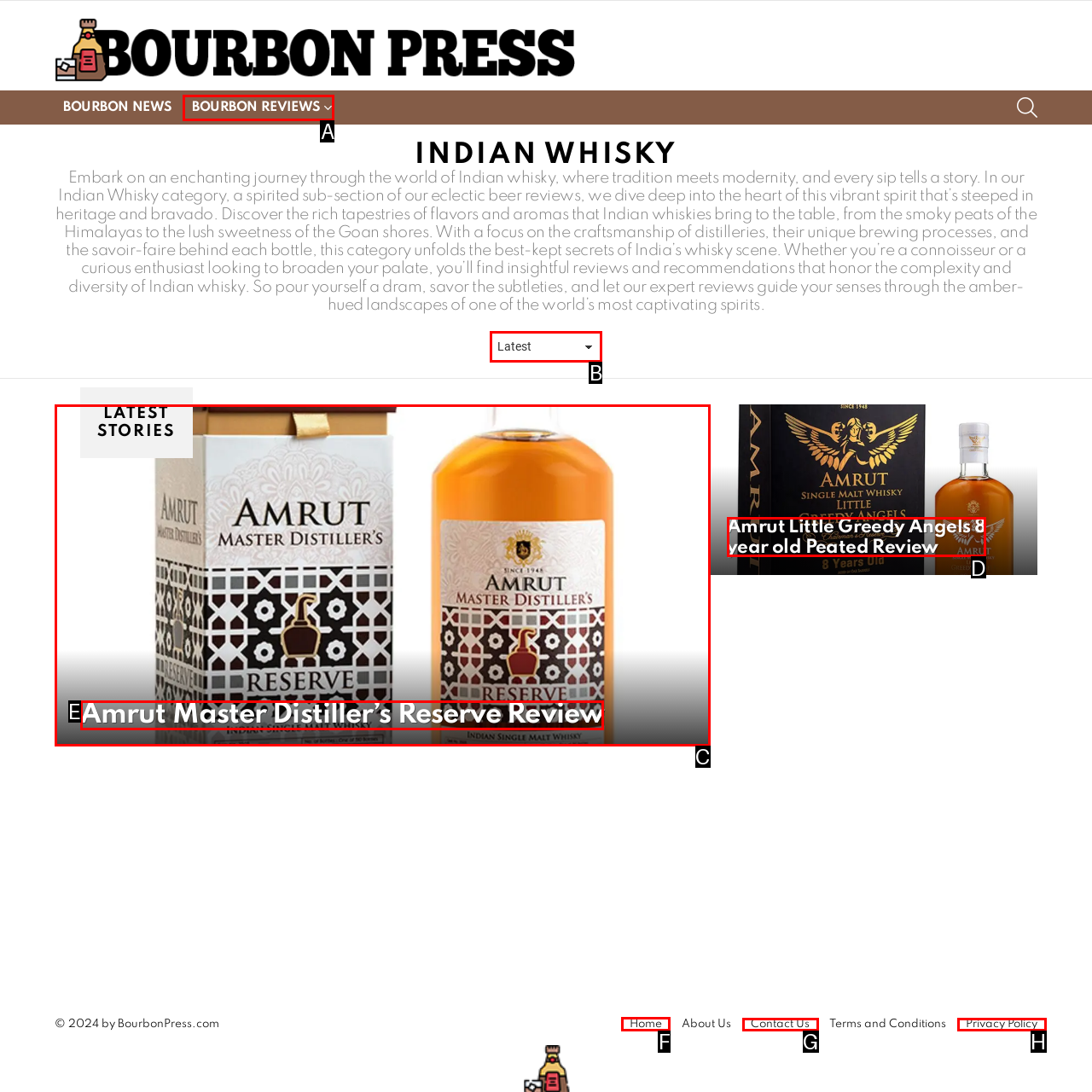Determine which UI element I need to click to achieve the following task: Go to Gallery Provide your answer as the letter of the selected option.

None